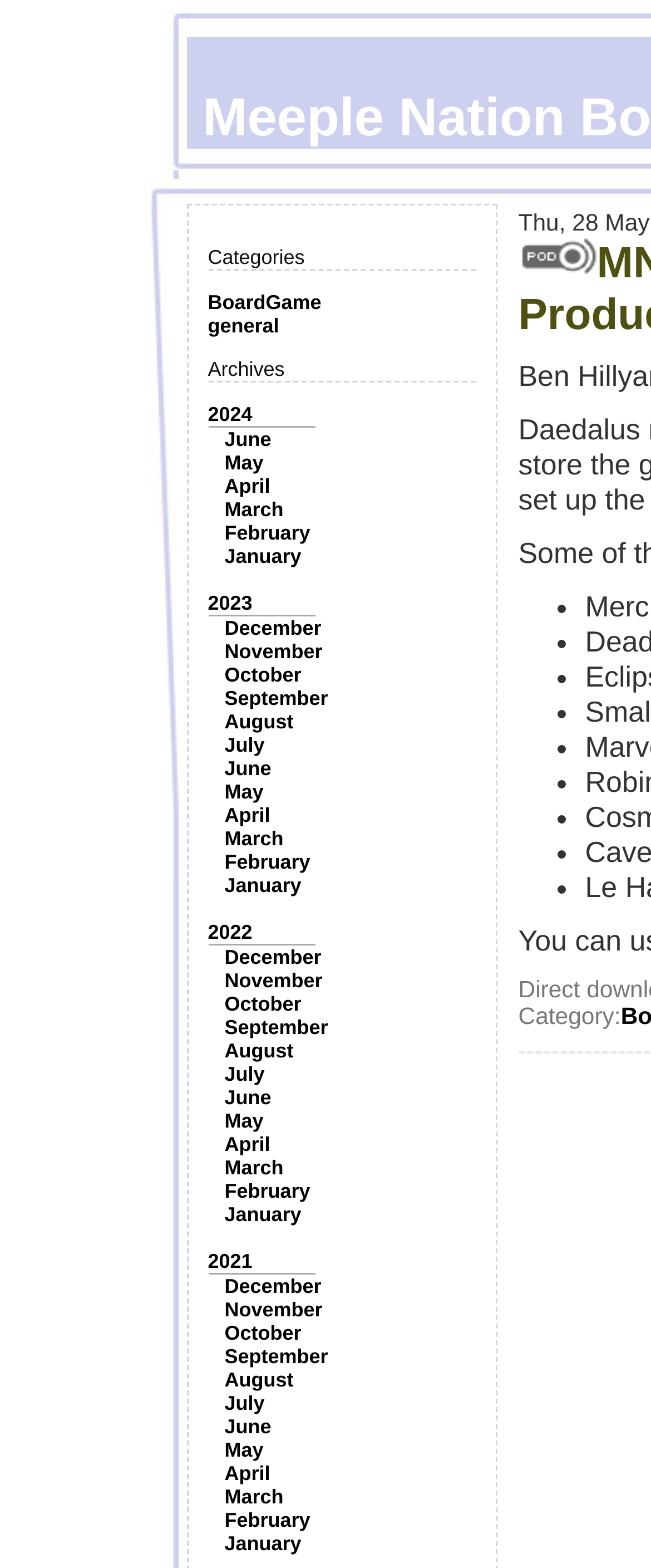Answer the following query concisely with a single word or phrase:
How many years are listed in the archives?

3